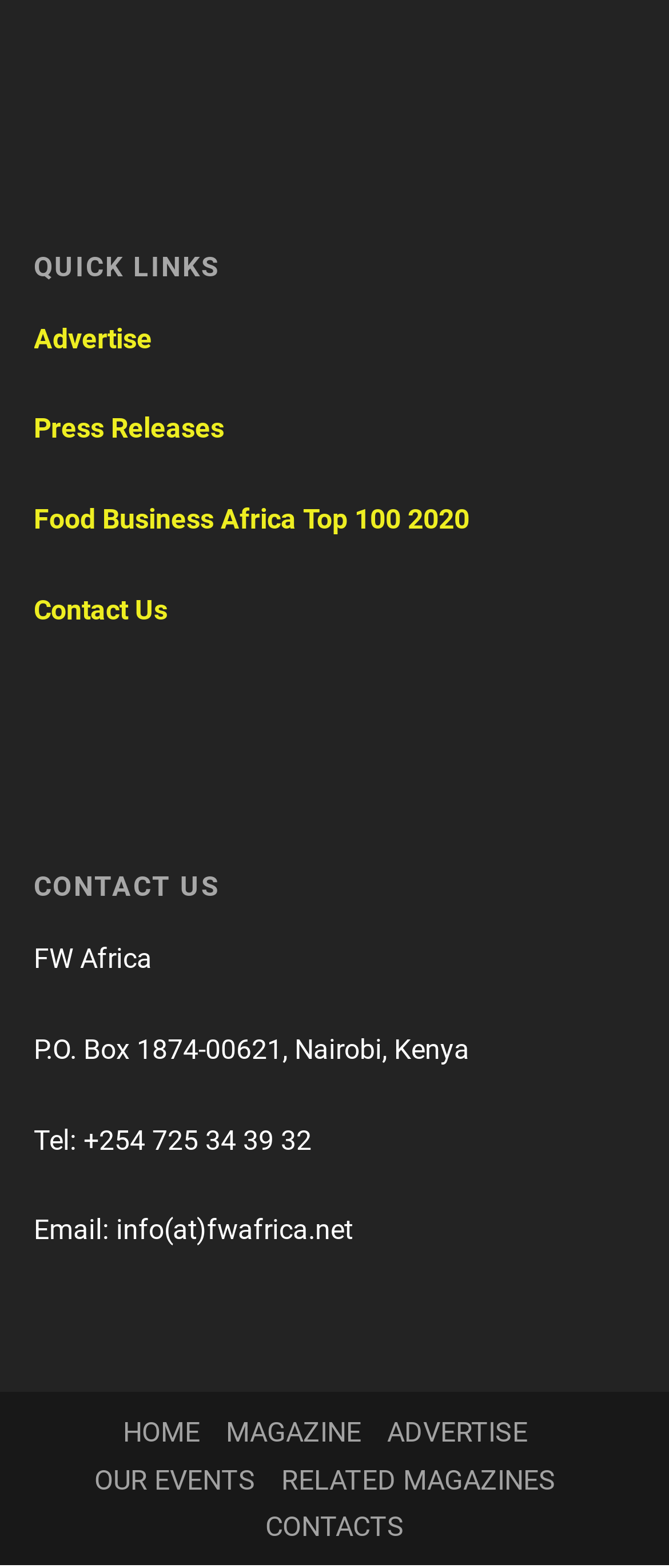Identify the bounding box coordinates of the clickable region to carry out the given instruction: "contact us through HOME".

[0.183, 0.903, 0.299, 0.924]